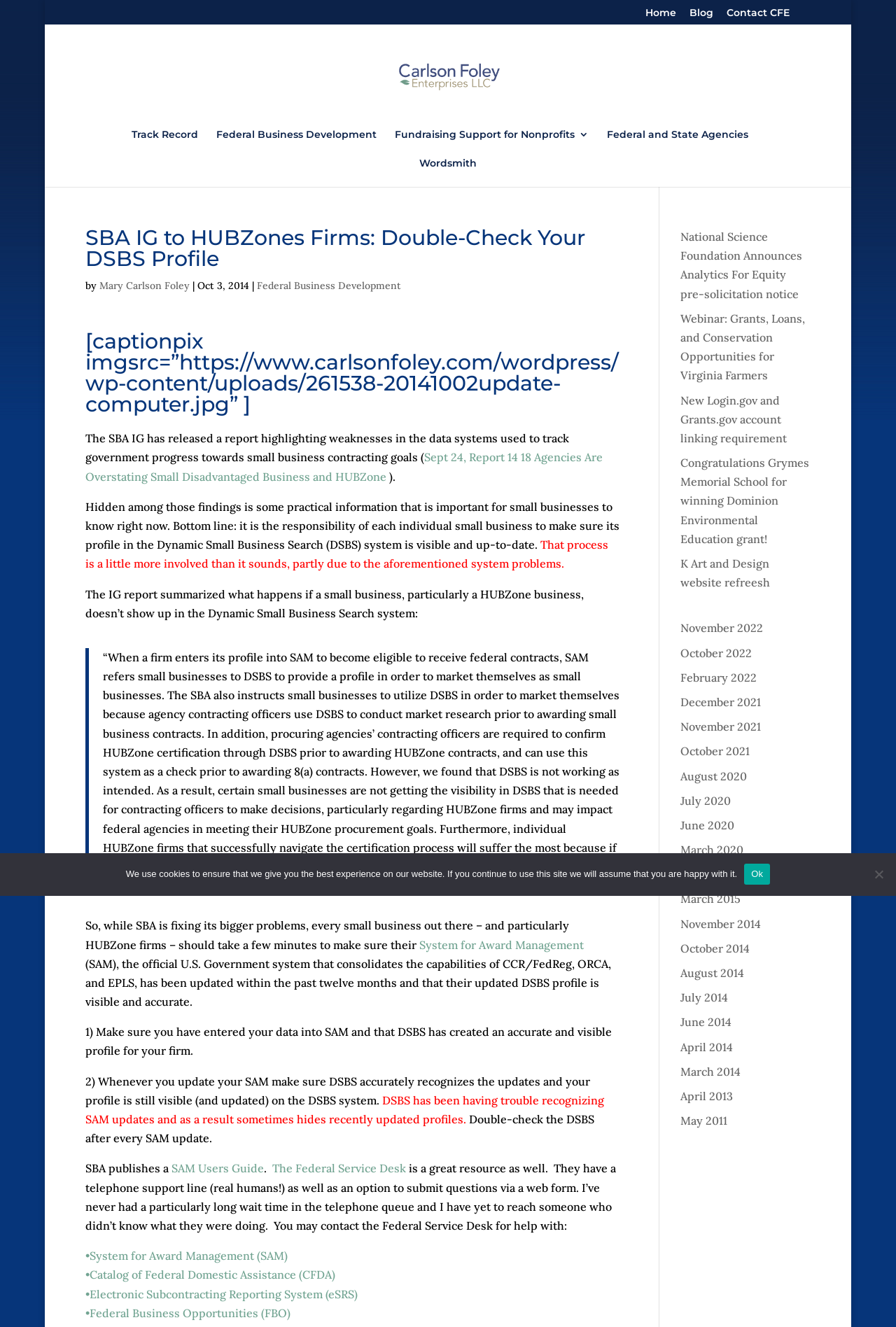Identify the bounding box coordinates for the element you need to click to achieve the following task: "Read the article by Mary Carlson Foley". The coordinates must be four float values ranging from 0 to 1, formatted as [left, top, right, bottom].

[0.111, 0.21, 0.211, 0.22]